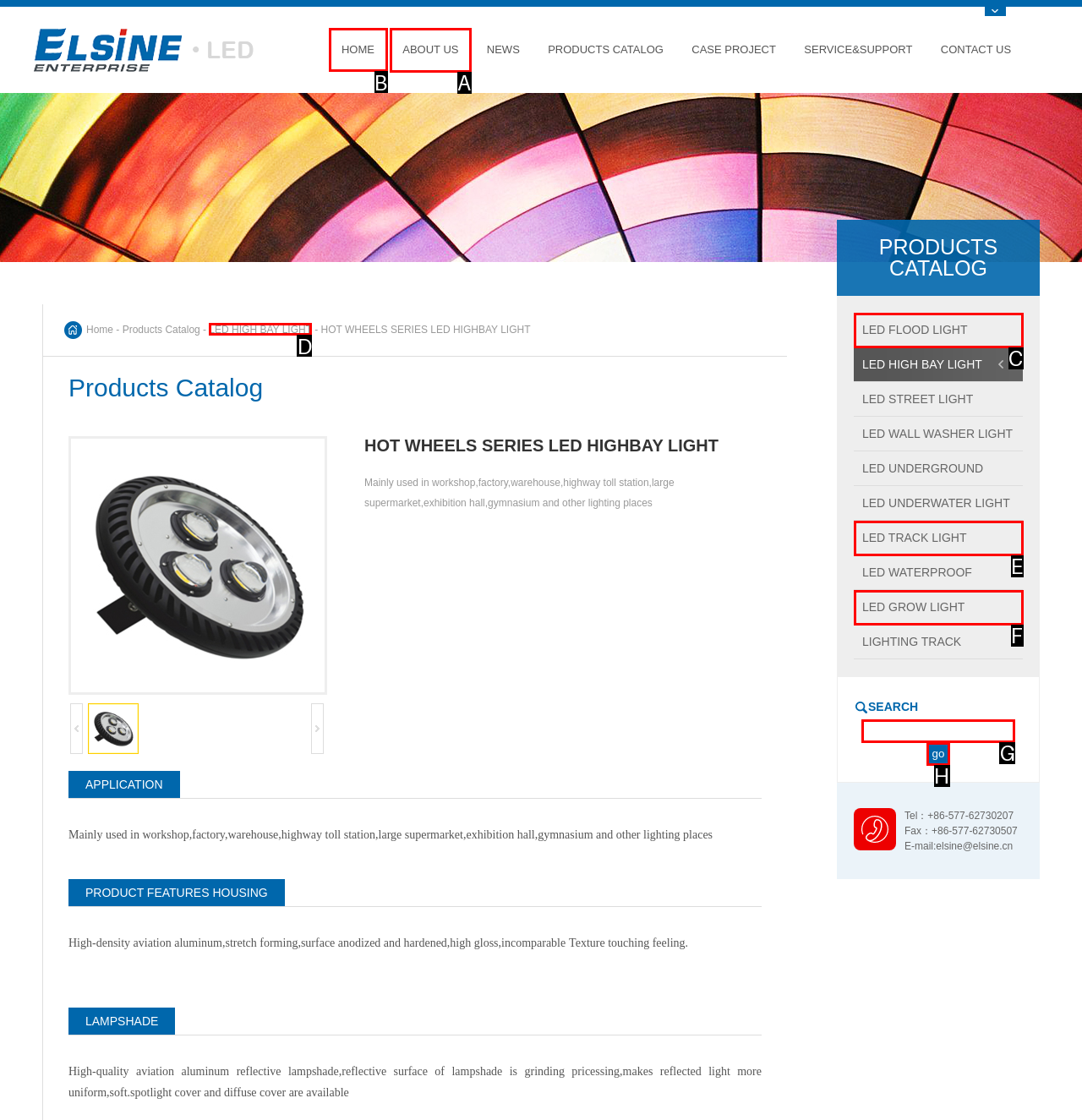From the available options, which lettered element should I click to complete this task: Click the HOME link?

B